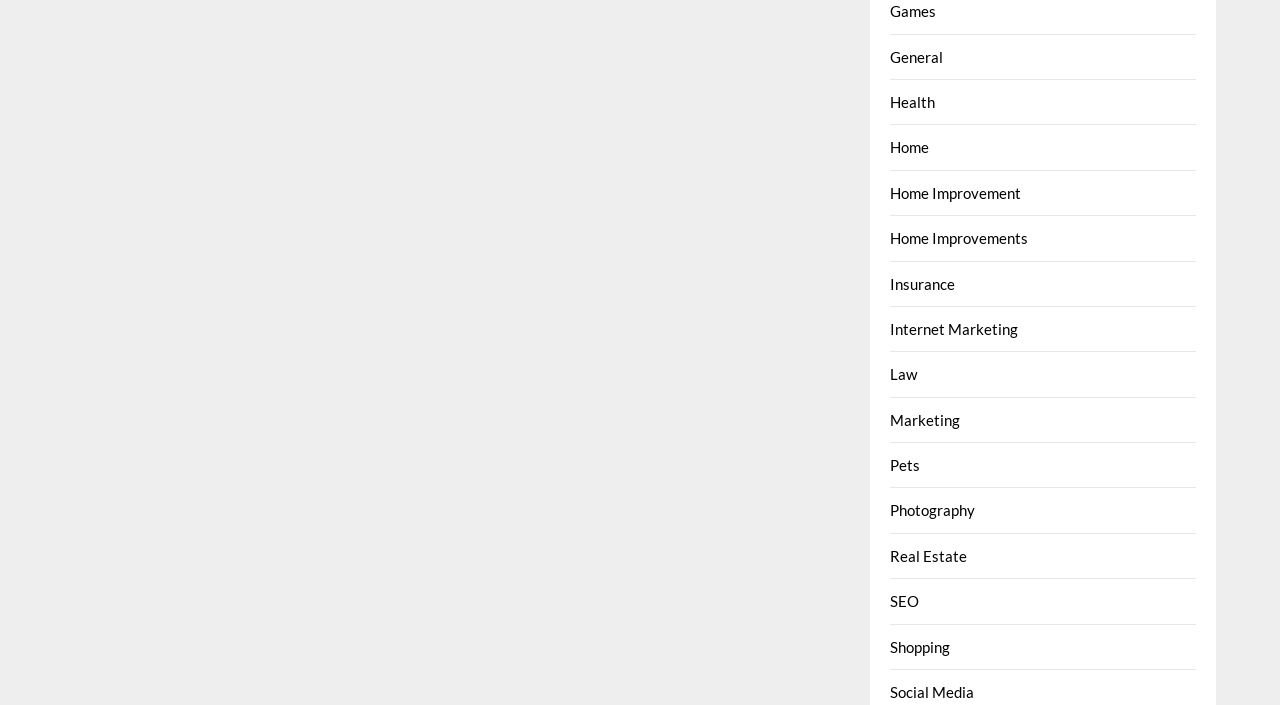What is the category located below 'Home Improvement'?
Using the details shown in the screenshot, provide a comprehensive answer to the question.

By analyzing the y1 and y2 coordinates of the link elements, I determined that the element 'Insurance' is located below 'Home Improvement' vertically.